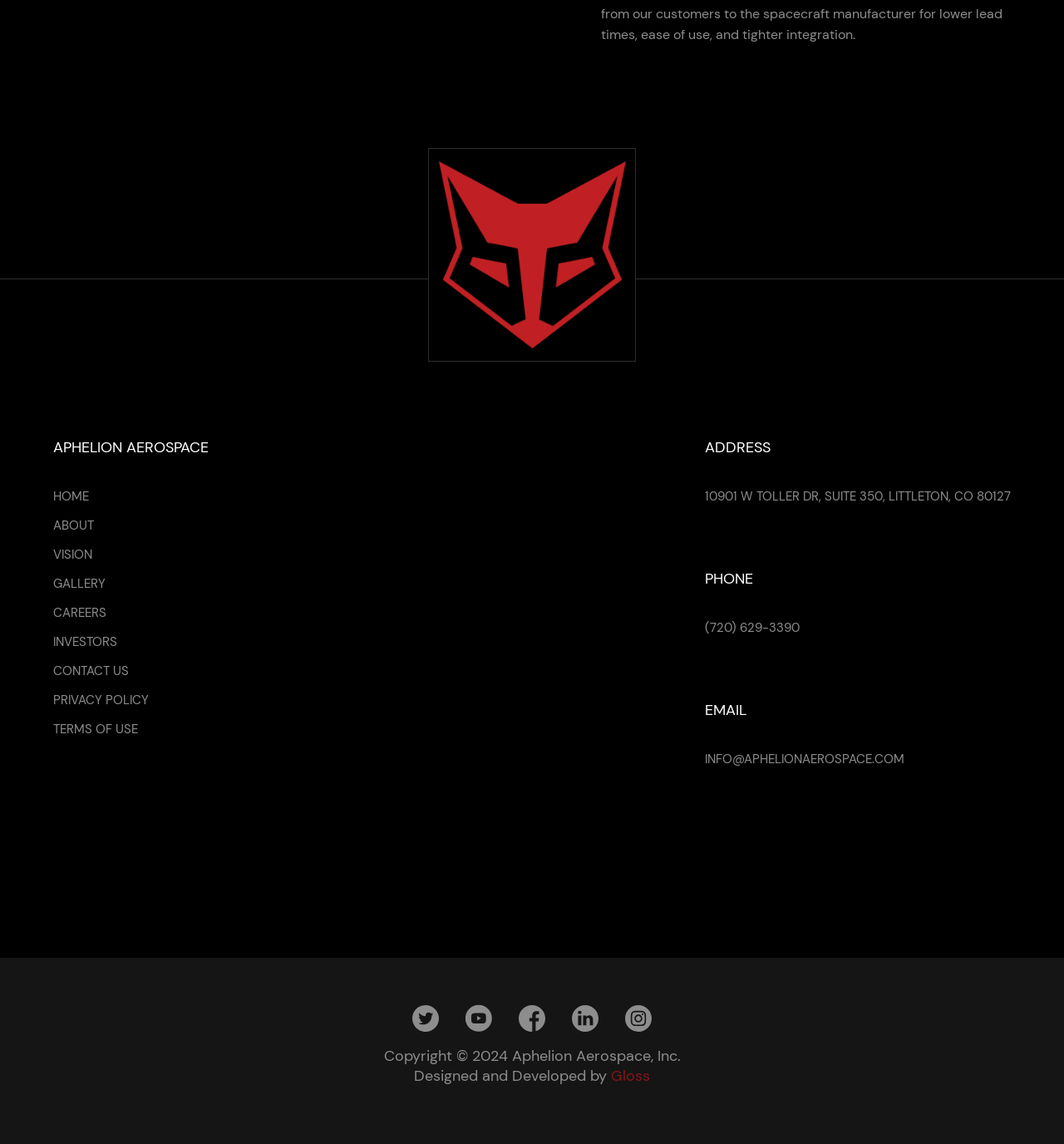Locate the bounding box coordinates of the clickable area needed to fulfill the instruction: "Call Us".

None